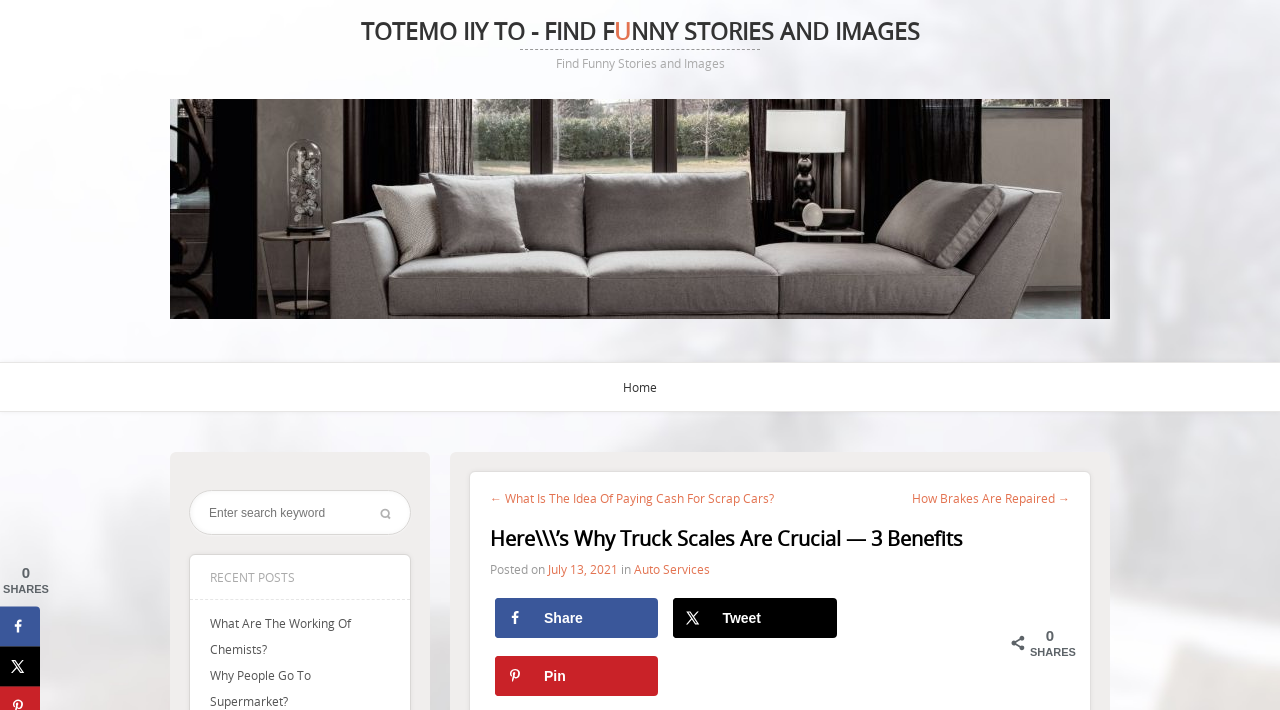Summarize the webpage comprehensively, mentioning all visible components.

The webpage appears to be a blog or article page with a focus on sharing funny stories and images. At the top, there is a heading that reads "TOTEMO IIY TO - FIND FUNNY STORIES AND IMAGES" with a link to the same title. Below this, there is a smaller heading that simply says "Find Funny Stories and Images". 

To the right of these headings, there is a large image that takes up most of the top section of the page. Below the image, there are links to navigate to the "Home" page and a search bar where users can enter keywords. 

On the left side of the page, there is a section labeled "RECENT POSTS" with links to several articles, including "What Are The Working Of Chemists?", "Why People Go To Supermarket?", and others. 

The main content of the page is an article titled "Here’s Why Truck Scales Are Crucial — 3 Benefits", which is posted under the "Auto Services" category on July 13, 2021. The article has a share count of 0 and provides options to share on Facebook, X, and Pinterest, each with its own icon.